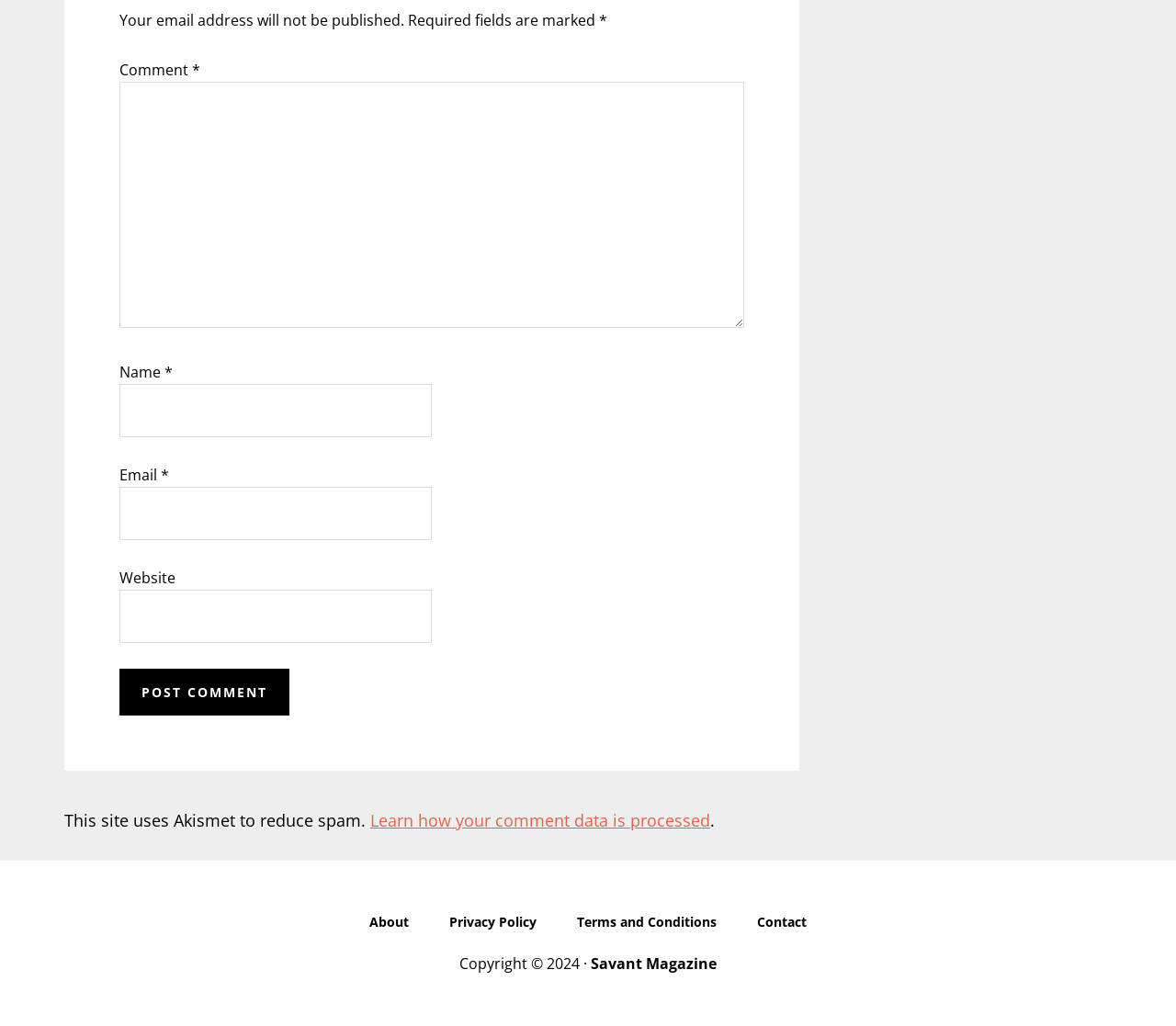Please determine the bounding box coordinates of the element's region to click for the following instruction: "Click the post comment button".

[0.102, 0.652, 0.246, 0.697]